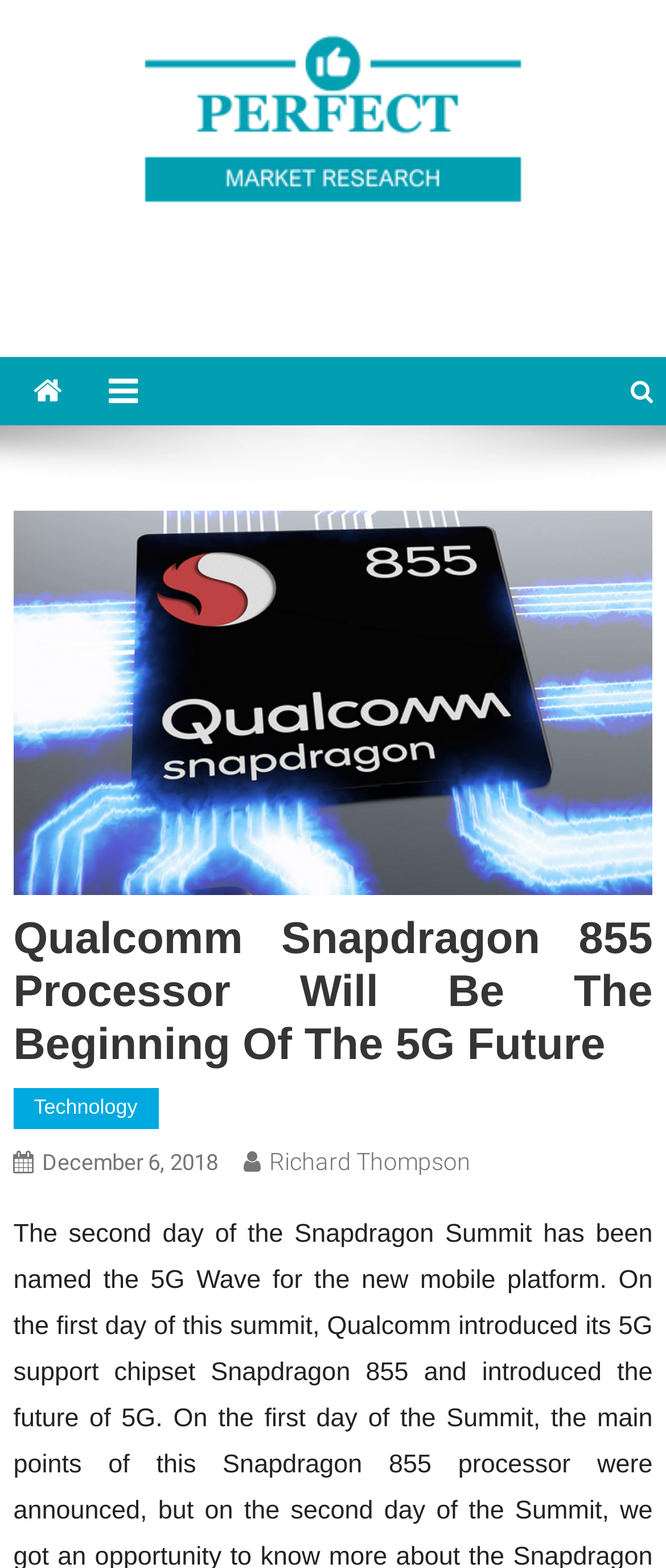Provide an in-depth caption for the elements present on the webpage.

The webpage appears to be a news article or blog post about the Qualcomm Snapdragon 855 processor. At the top of the page, there is a logo or image of "perfectmarketresearch" with a corresponding link, positioned near the top-left corner. Next to it, there is a link to "Perfect Market Research" and a static text element displaying "News 24/7".

Below these elements, there are three social media links, represented by icons, arranged horizontally. The first two icons are positioned near the top-left corner, while the third icon is located near the top-right corner.

The main content of the page is an article with a heading that reads "Qualcomm Snapdragon 855 Processor Will Be The Beginning Of The 5G Future". This heading is positioned roughly in the middle of the page, spanning almost the entire width. Below the heading, there are links to categories, including "Technology", and a timestamp indicating the article was published on "December 6, 2018". The author of the article, "Richard Thompson", is also credited near the bottom of the page.

To the right of the article's heading, there is a large image that takes up a significant portion of the page, displaying the Qualcomm Snapdragon 855 processor. This image is accompanied by a link with the same text as the heading. Overall, the page has a simple layout with a focus on the article's content and a few navigational elements.